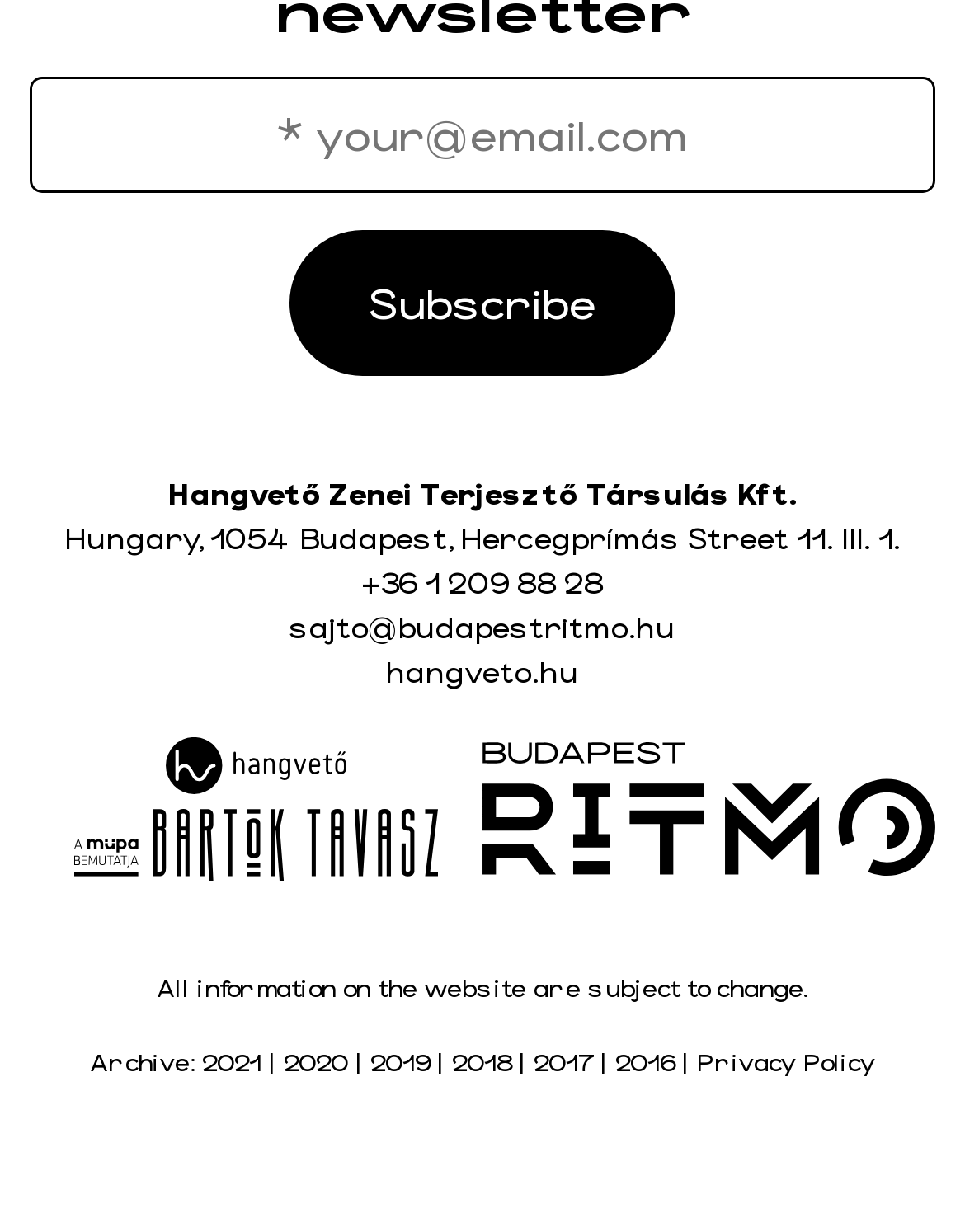Please respond to the question with a concise word or phrase:
What is the phone number?

+36 1 209 88 28